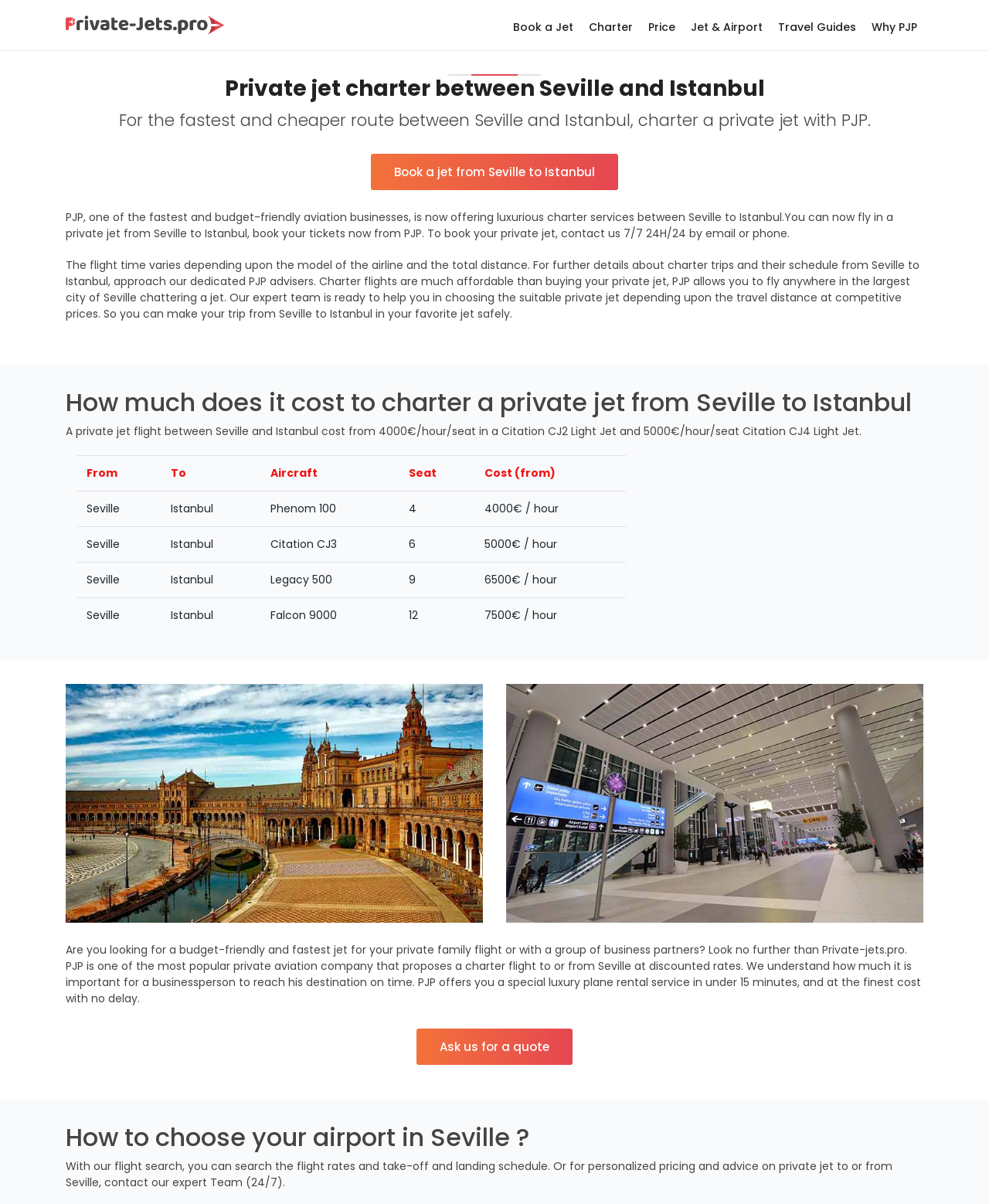What is the starting price for a private jet from Seville to Istanbul?
Carefully examine the image and provide a detailed answer to the question.

The answer can be found in the StaticText element 'A private jet flight between Seville and Istanbul cost from 4000€/hour/seat in a Citation CJ2 Light Jet and 5000€/hour/seat Citation CJ4 Light Jet.' which provides the cost information for chartering a private jet from Seville to Istanbul.